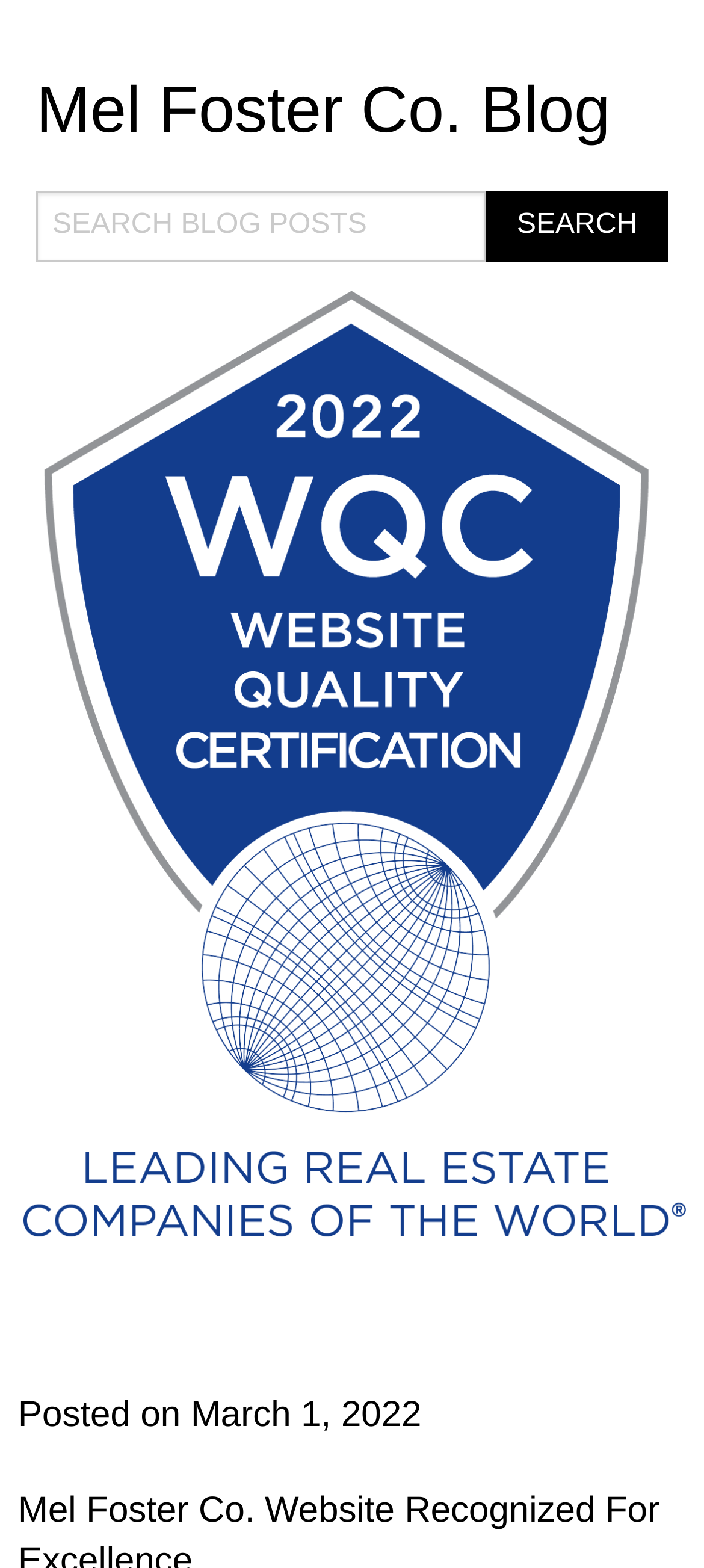What is the purpose of the search bar?
We need a detailed and exhaustive answer to the question. Please elaborate.

The search bar is located in the top navigation bar, and it has a placeholder text 'Search Blog Posts'. This suggests that the purpose of the search bar is to search for specific blog posts within the Mel Foster Co. blog.